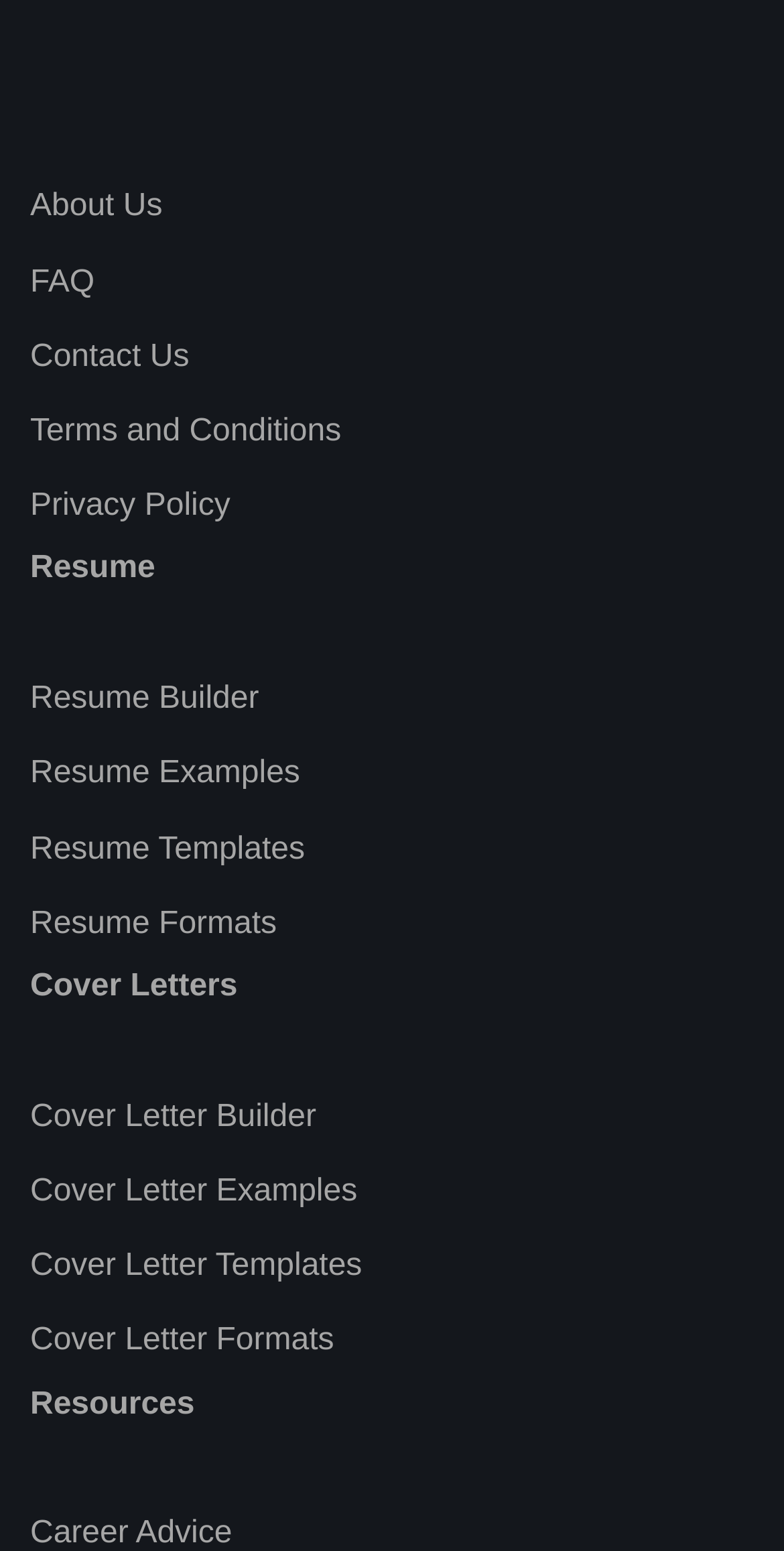Predict the bounding box of the UI element that fits this description: "alt="Inlearn Logo"".

None